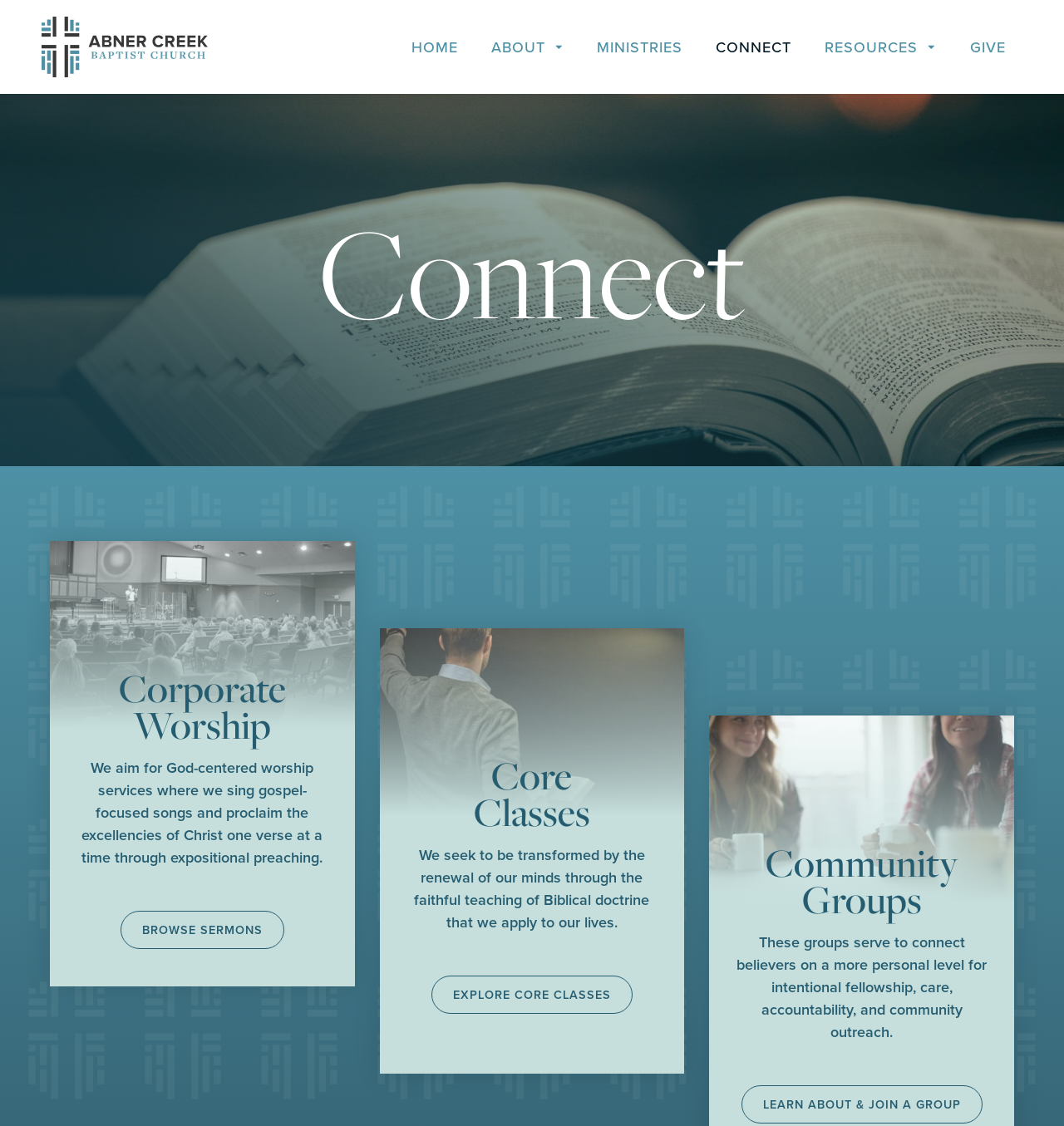Please identify the bounding box coordinates of where to click in order to follow the instruction: "visit about page".

[0.446, 0.025, 0.546, 0.059]